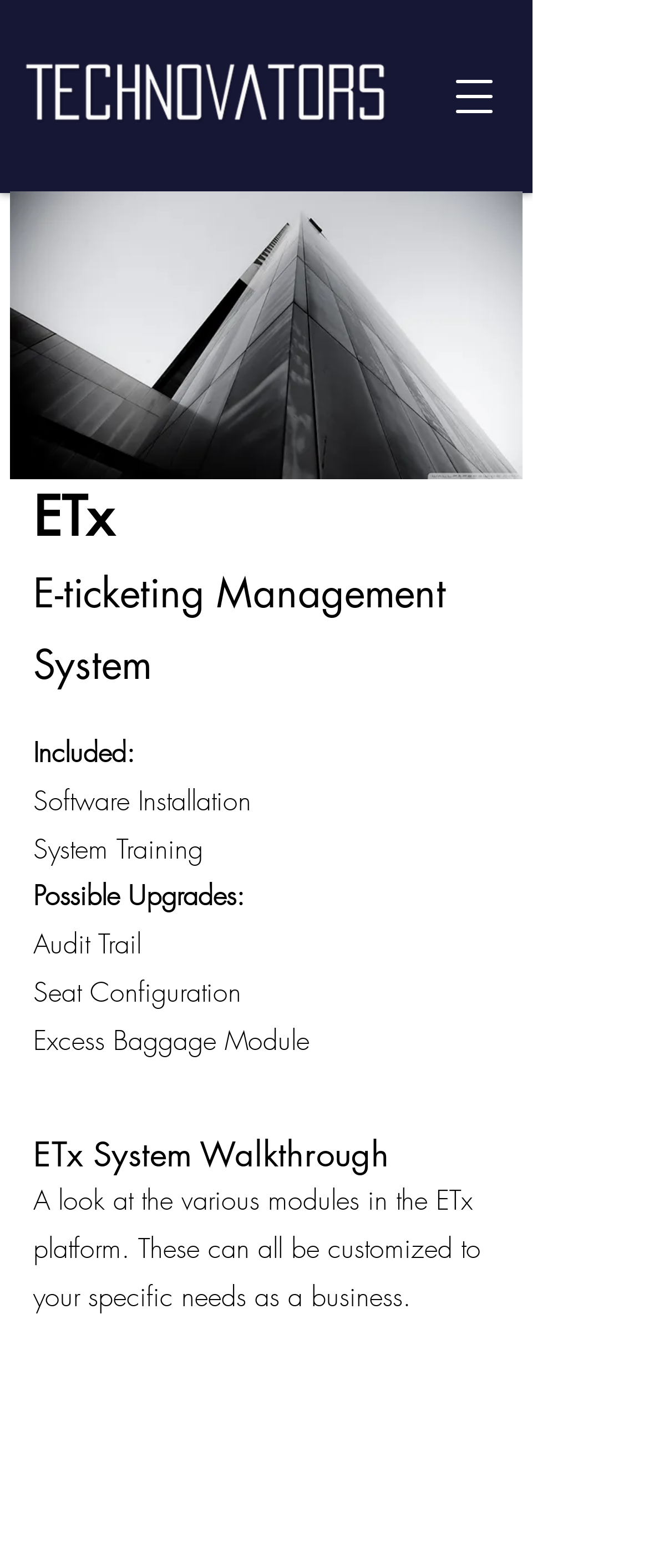Extract the bounding box coordinates for the HTML element that matches this description: "Read More…". The coordinates should be four float numbers between 0 and 1, i.e., [left, top, right, bottom].

None